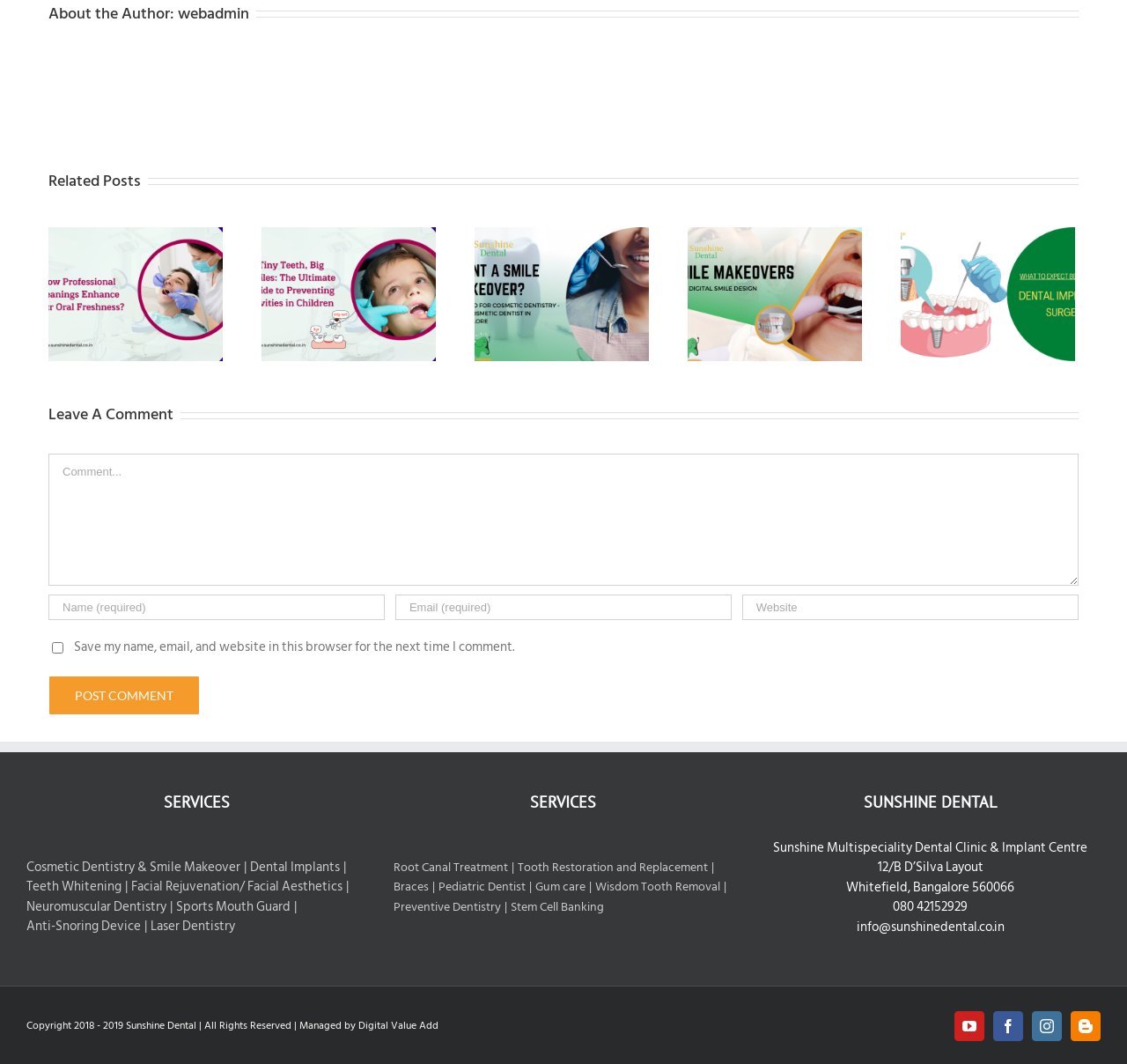Please determine the bounding box coordinates of the area that needs to be clicked to complete this task: 'Click the 'Post Comment' button'. The coordinates must be four float numbers between 0 and 1, formatted as [left, top, right, bottom].

[0.043, 0.635, 0.177, 0.672]